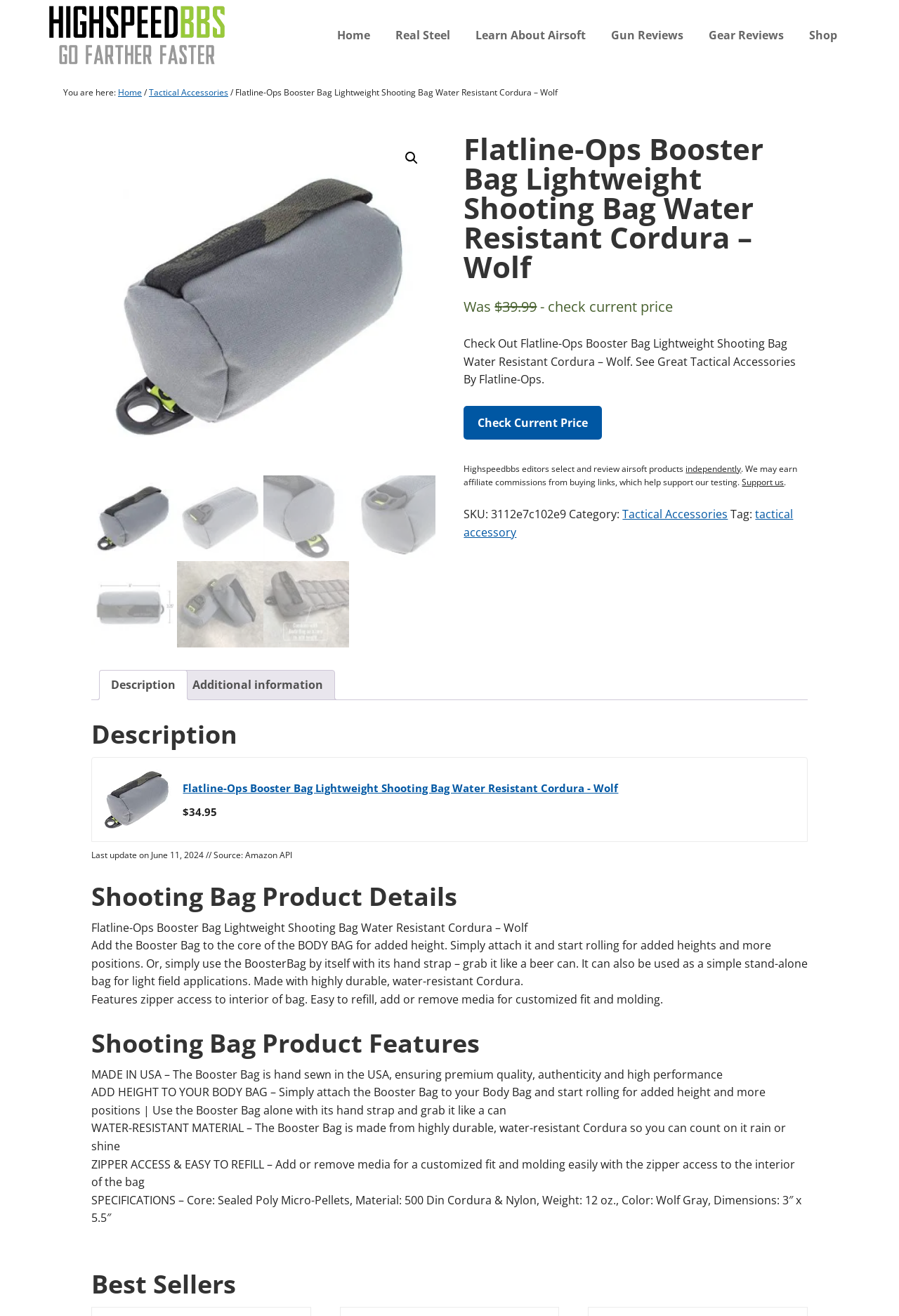Please determine the bounding box coordinates of the element to click in order to execute the following instruction: "View products". The coordinates should be four float numbers between 0 and 1, specified as [left, top, right, bottom].

None